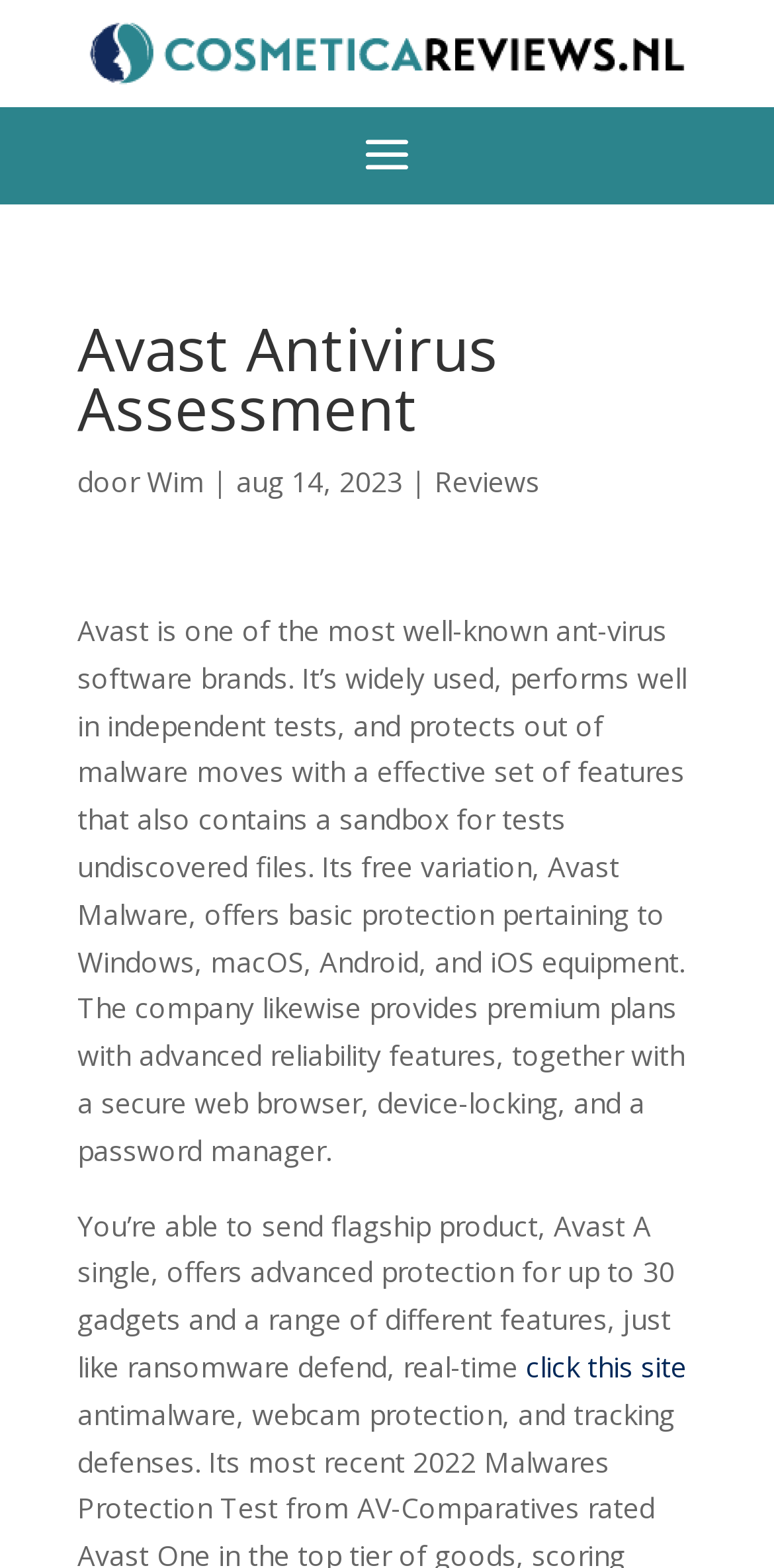From the image, can you give a detailed response to the question below:
What is the author of the article?

The author of the article can be found in the link element with the text 'Wim', which is located near the date 'aug 14, 2023'.